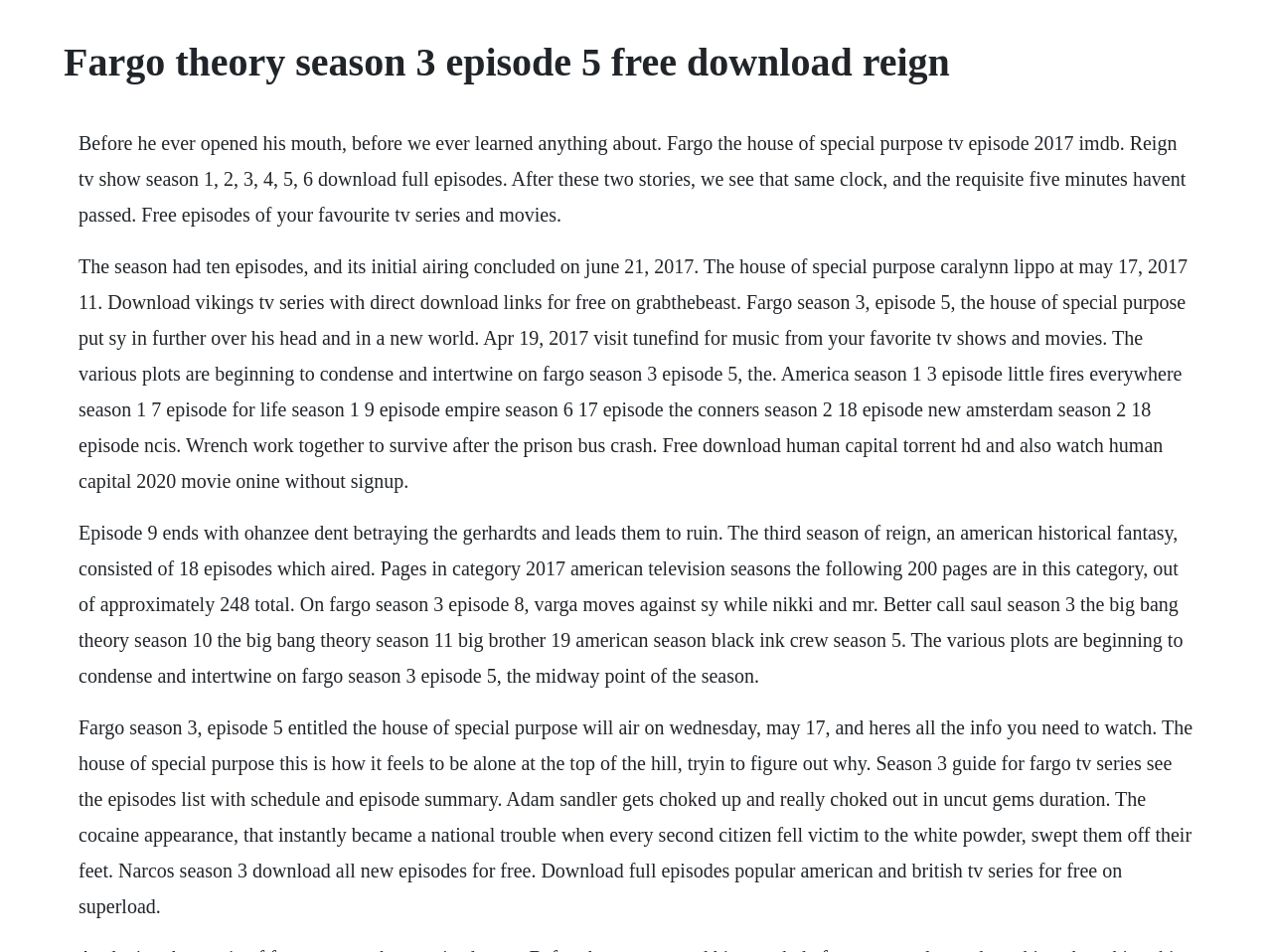Identify the primary heading of the webpage and provide its text.

Fargo theory season 3 episode 5 free download reign